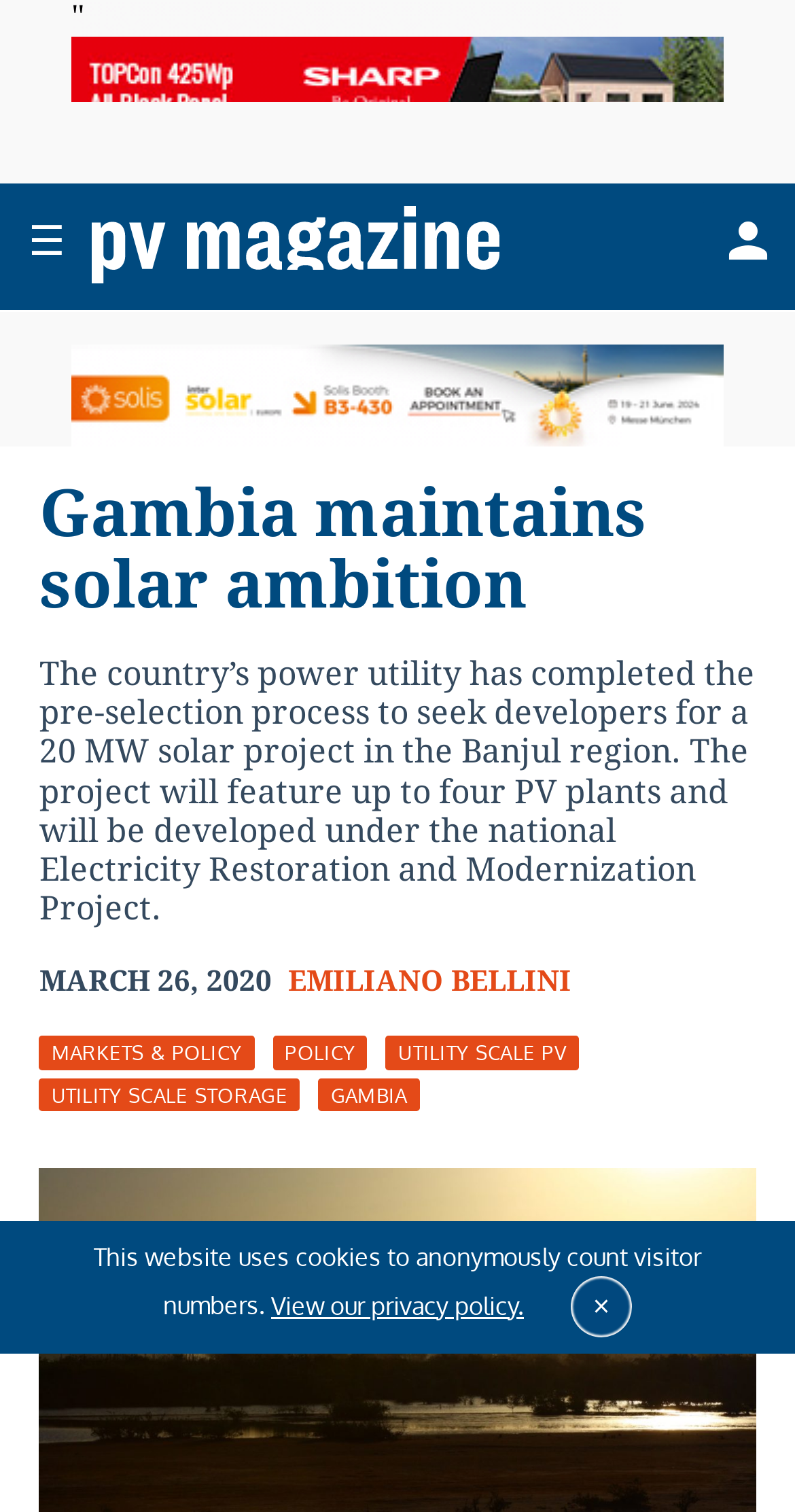What is the category of the article?
Provide a concise answer using a single word or phrase based on the image.

MARKETS & POLICY